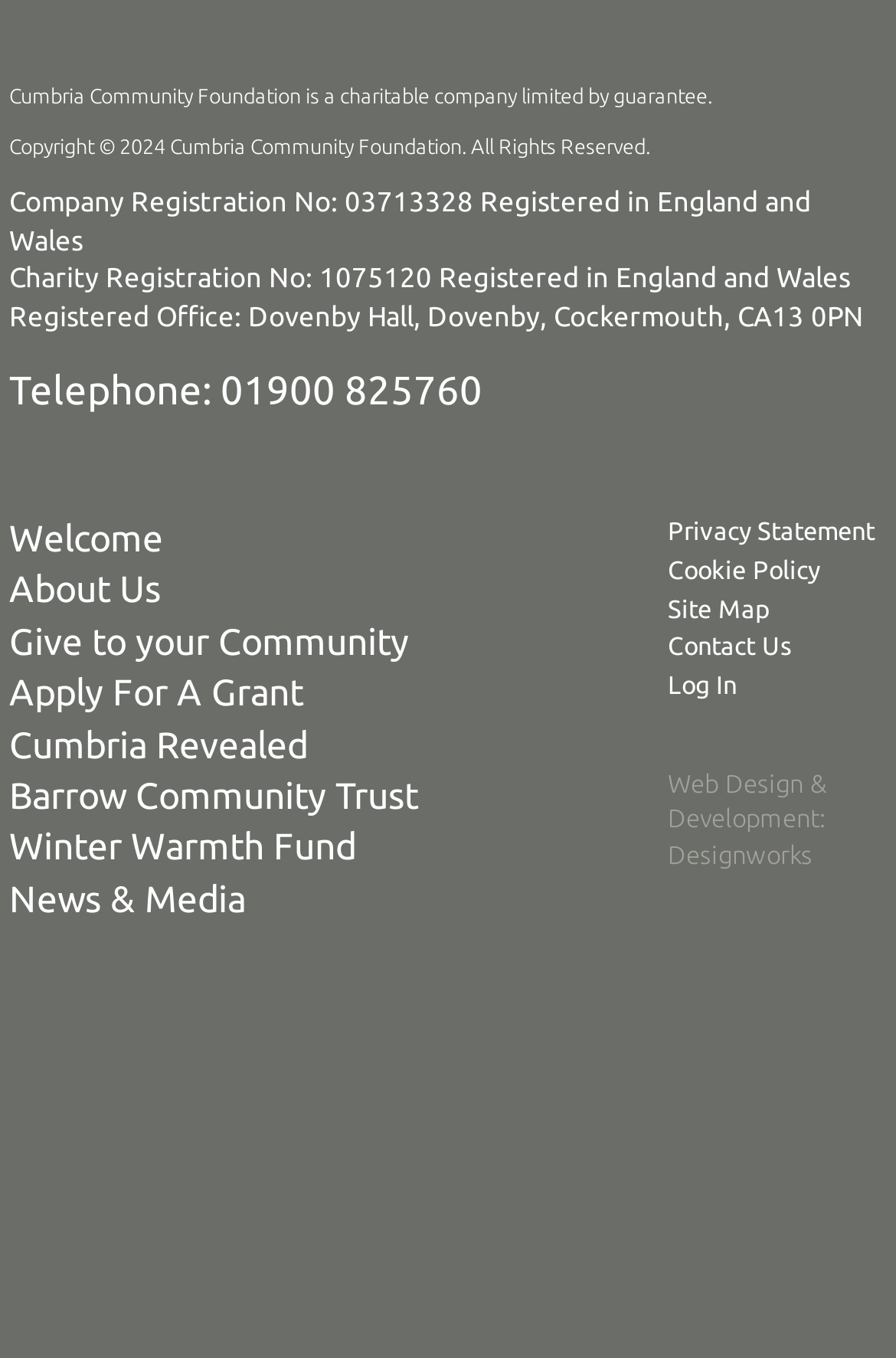What is the charity registration number?
Examine the image and give a concise answer in one word or a short phrase.

1075120